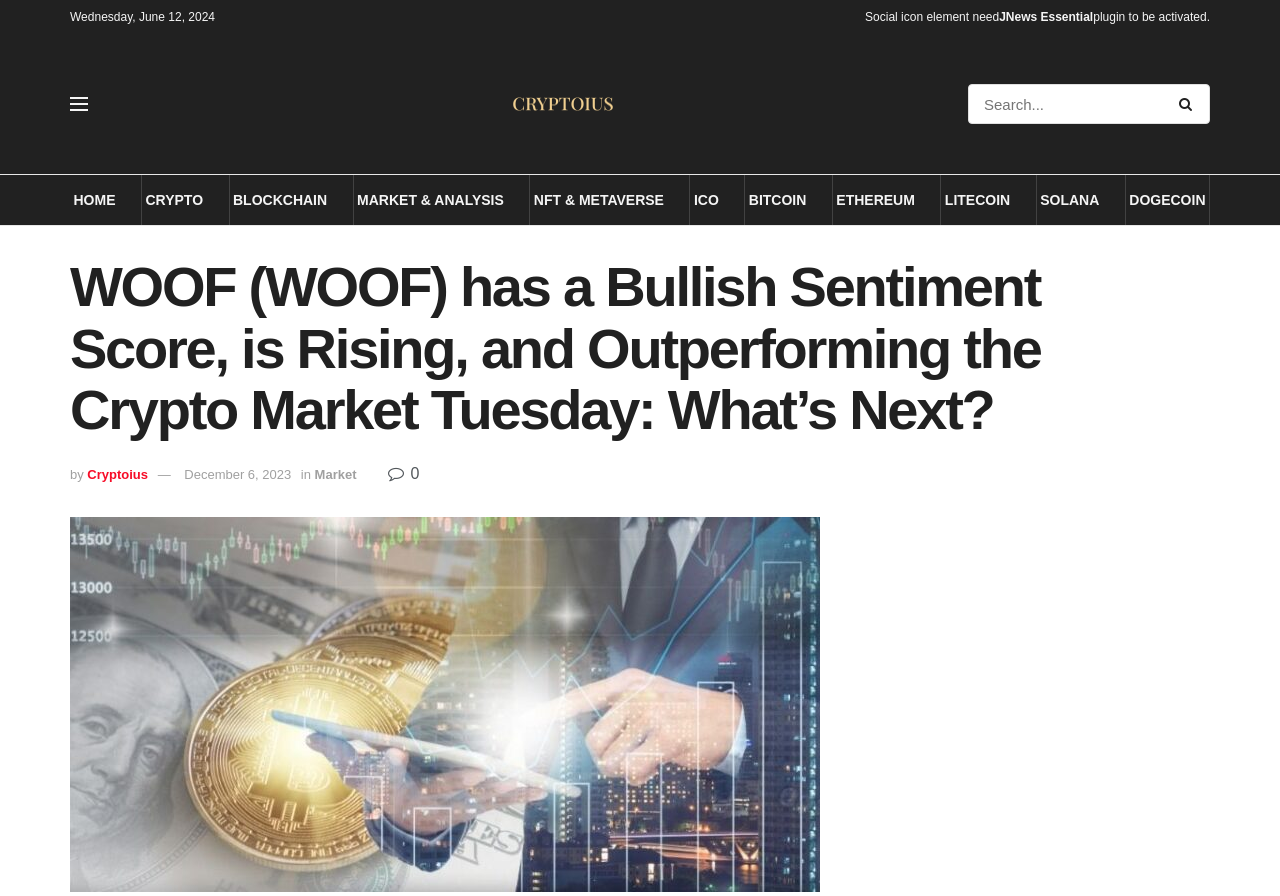Identify the bounding box coordinates of the region I need to click to complete this instruction: "Go to the Cryptoius website".

[0.346, 0.108, 0.479, 0.124]